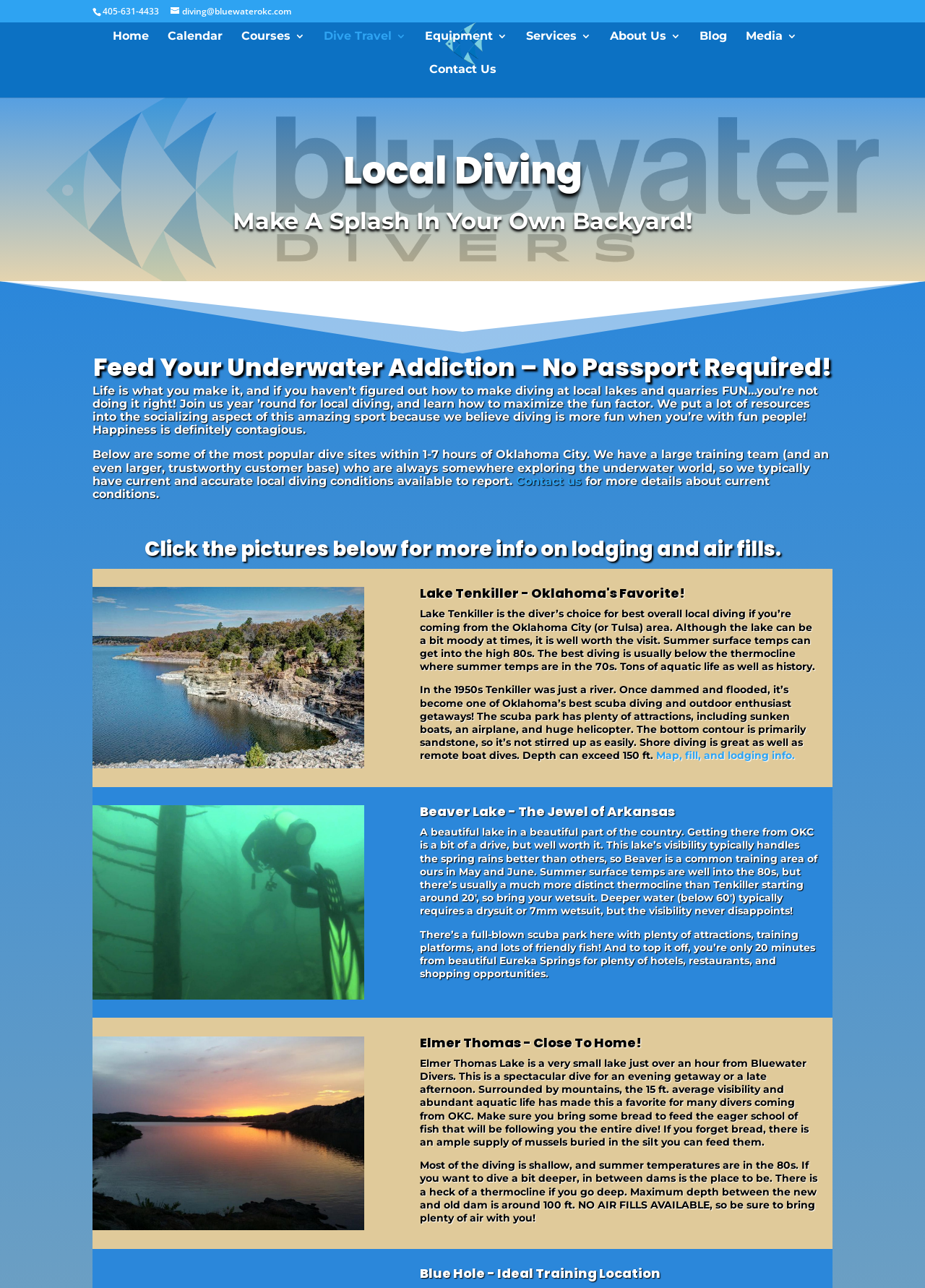Please answer the following question using a single word or phrase: 
How many local diving sites are described on this webpage?

4